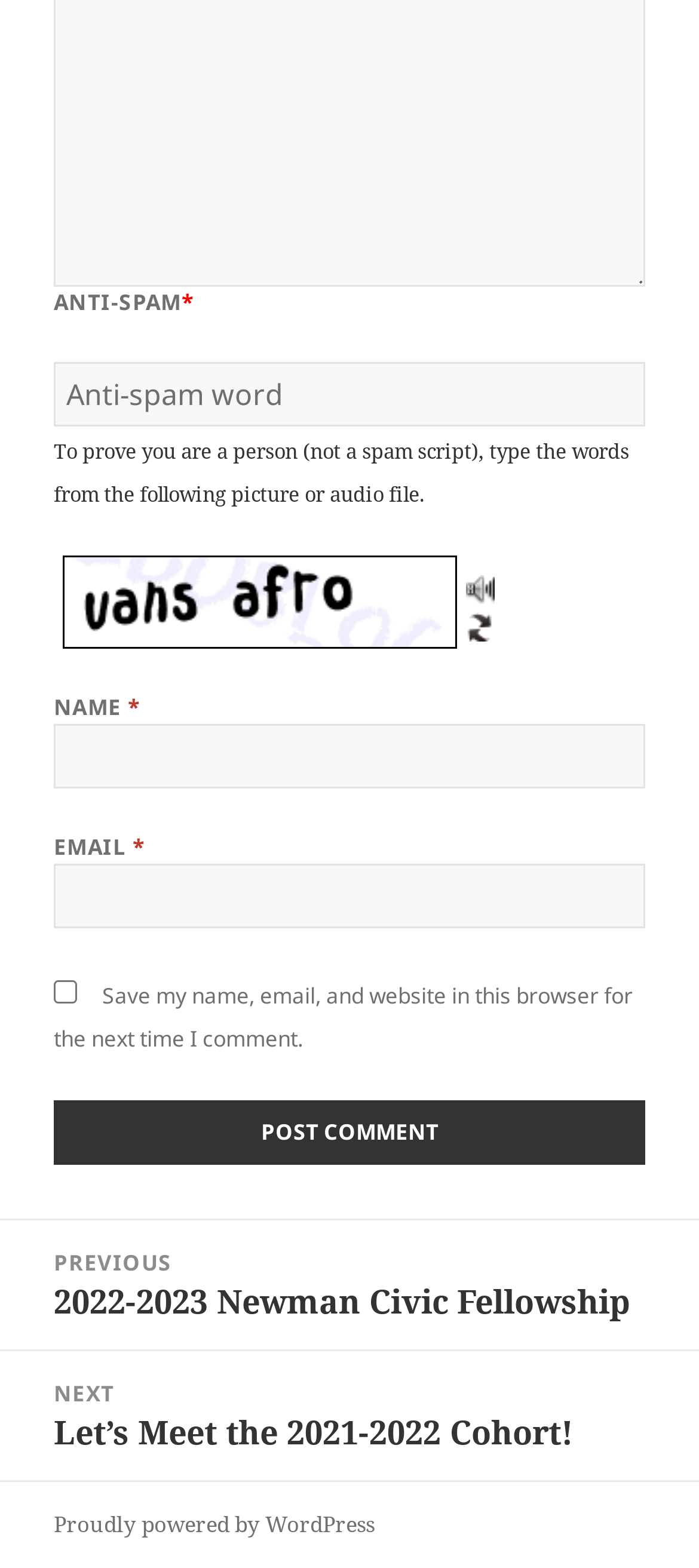Identify the bounding box coordinates of the clickable region necessary to fulfill the following instruction: "Enter anti-spam code". The bounding box coordinates should be four float numbers between 0 and 1, i.e., [left, top, right, bottom].

[0.077, 0.231, 0.923, 0.272]